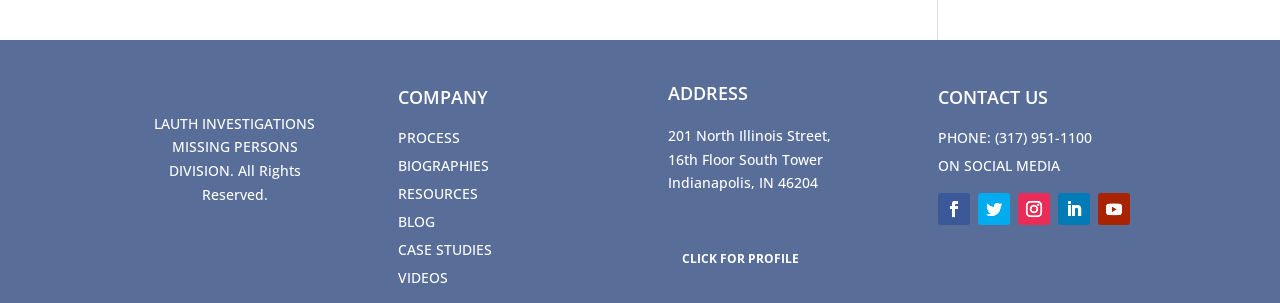Identify the bounding box coordinates of the element to click to follow this instruction: 'Check out VIDEOS'. Ensure the coordinates are four float values between 0 and 1, provided as [left, top, right, bottom].

[0.311, 0.573, 0.35, 0.636]